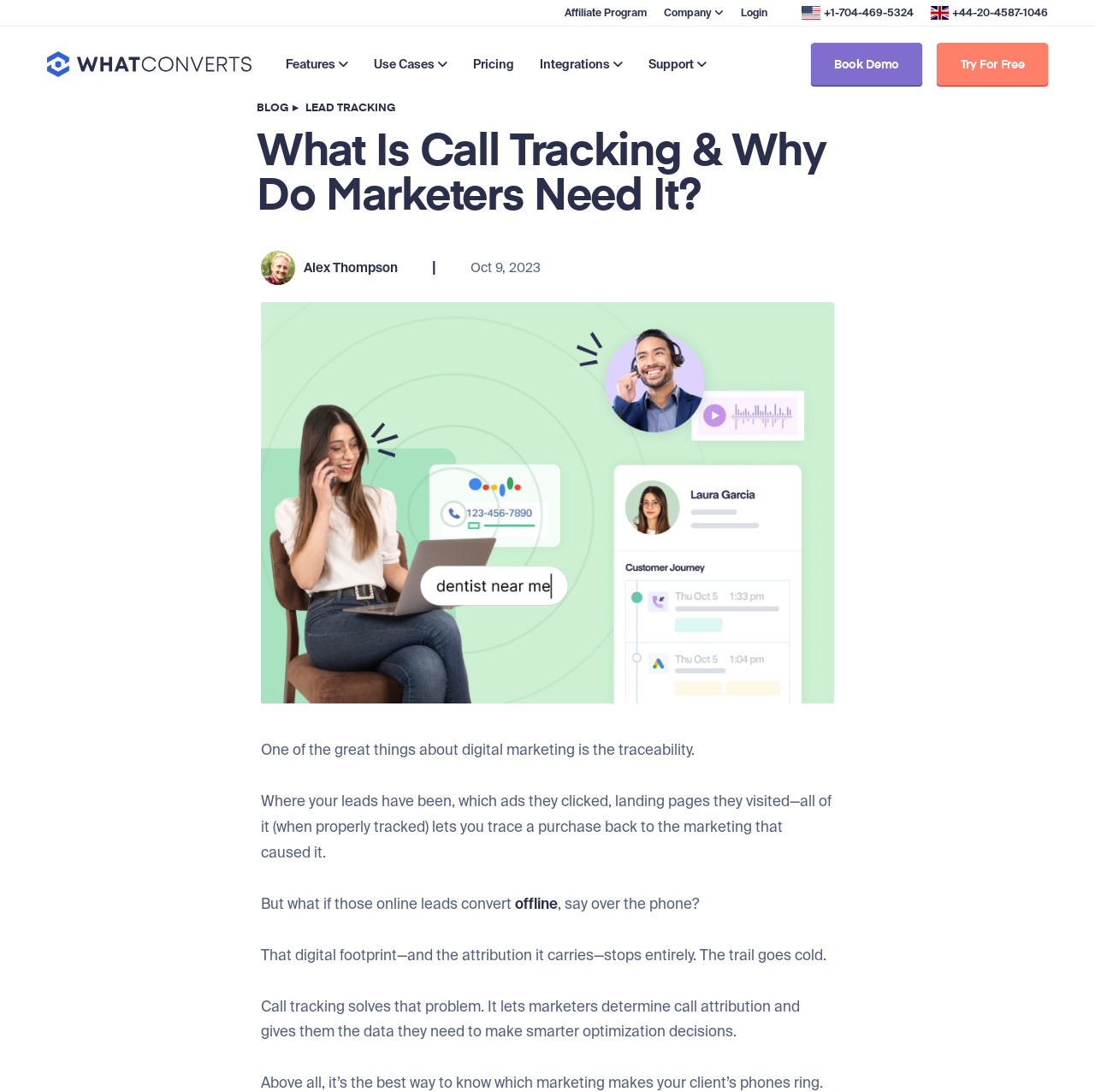Offer a meticulous caption that includes all visible features of the webpage.

This webpage is about call tracking and its importance in digital marketing. At the top, there is a navigation bar with links to "Affiliate Program", "Company", "Login", and phone numbers with US and GB flags. Below the navigation bar, there is a header section with a link to "WhatConverts" and its logo, followed by a menu with links to "Features", "Use Cases", "Pricing", "Integrations", "Support", "Book Demo", and "Try For Free".

On the left side, there is a sidebar with links to "BLOG" and "LEAD TRACKING", accompanied by a right-pointing arrow symbol. The main content area has a heading "What Is Call Tracking & Why Do Marketers Need It?" followed by an image of an avatar photo and the author's name, "Alex Thompson", with the date "Oct 9, 2023".

The main content is divided into several paragraphs, which explain the importance of call tracking in digital marketing. The text describes how digital marketing allows for traceability, but this trail goes cold when leads convert offline, such as over the phone. Call tracking solves this problem by determining call attribution and providing data for smarter optimization decisions.